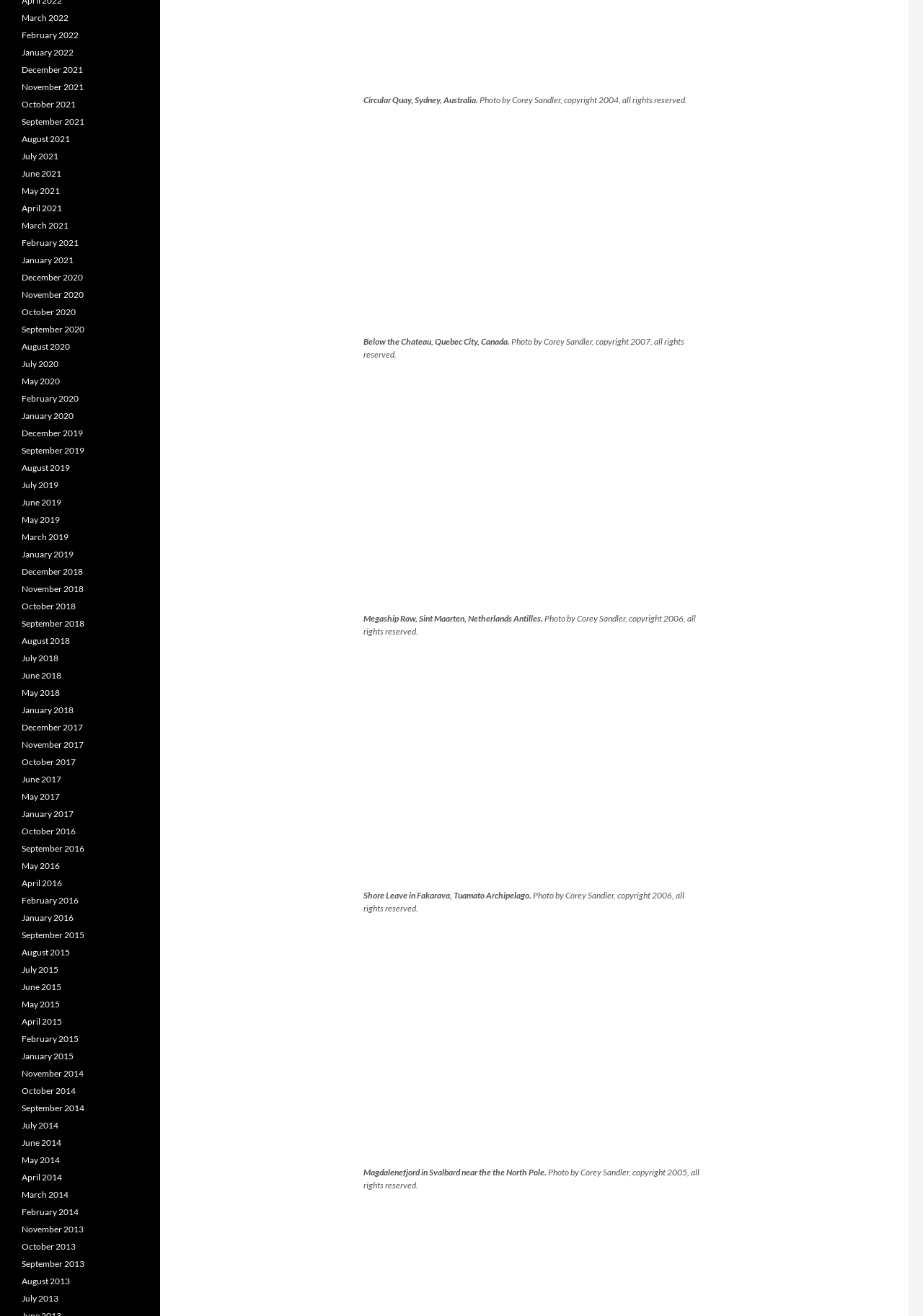Please locate the bounding box coordinates of the element that needs to be clicked to achieve the following instruction: "See photo caption". The coordinates should be four float numbers between 0 and 1, i.e., [left, top, right, bottom].

[0.394, 0.072, 0.52, 0.08]